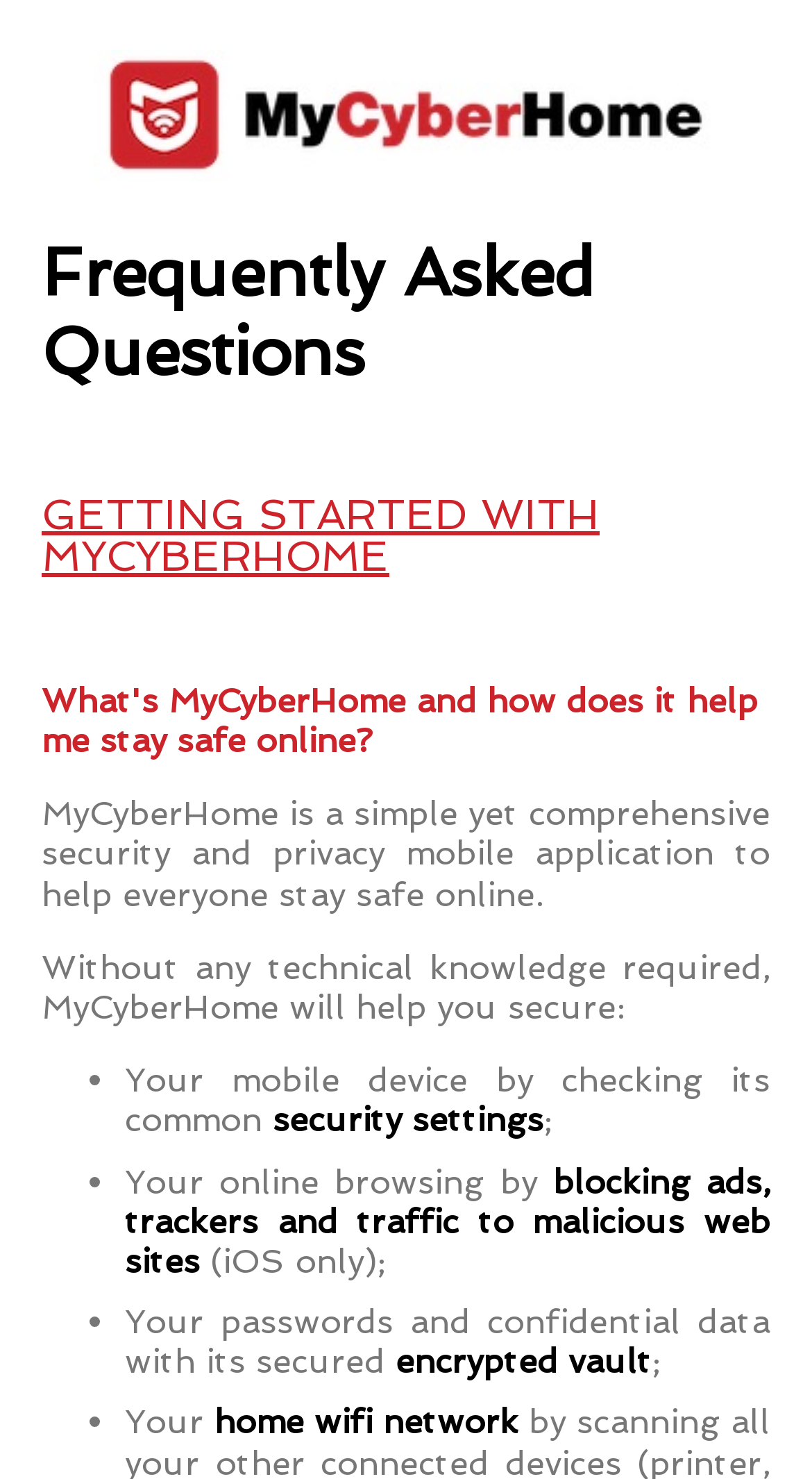Summarize the webpage with intricate details.

The webpage is the Help and FAQ page of the MyCyberHome mobile security application. At the top, there is a heading titled "PRIVACY POLICY & TERMS". Below this heading, there is an article section that contains information about the End User License Agreement. This section includes a heading, a paragraph of text, a link to Apple's Standard End User License Agreement, and a period at the end of the sentence.

Below the End User License Agreement section, there is another article section that contains several headings and paragraphs of text. The first heading is "Does MyCyberHome collect and/or share any of my personal data?" followed by three paragraphs of text that explain how MyCyberHome collects and uses technical information related to networks and devices, saves email addresses, and never shares any of this information with partners. 

Further down, there is another heading "Why does MyCyberHome require access to my location?" followed by a paragraph of text that states MyCyberHome never collects, uses, nor shares the user's location. Overall, the webpage provides information about MyCyberHome's privacy policy and terms of use.